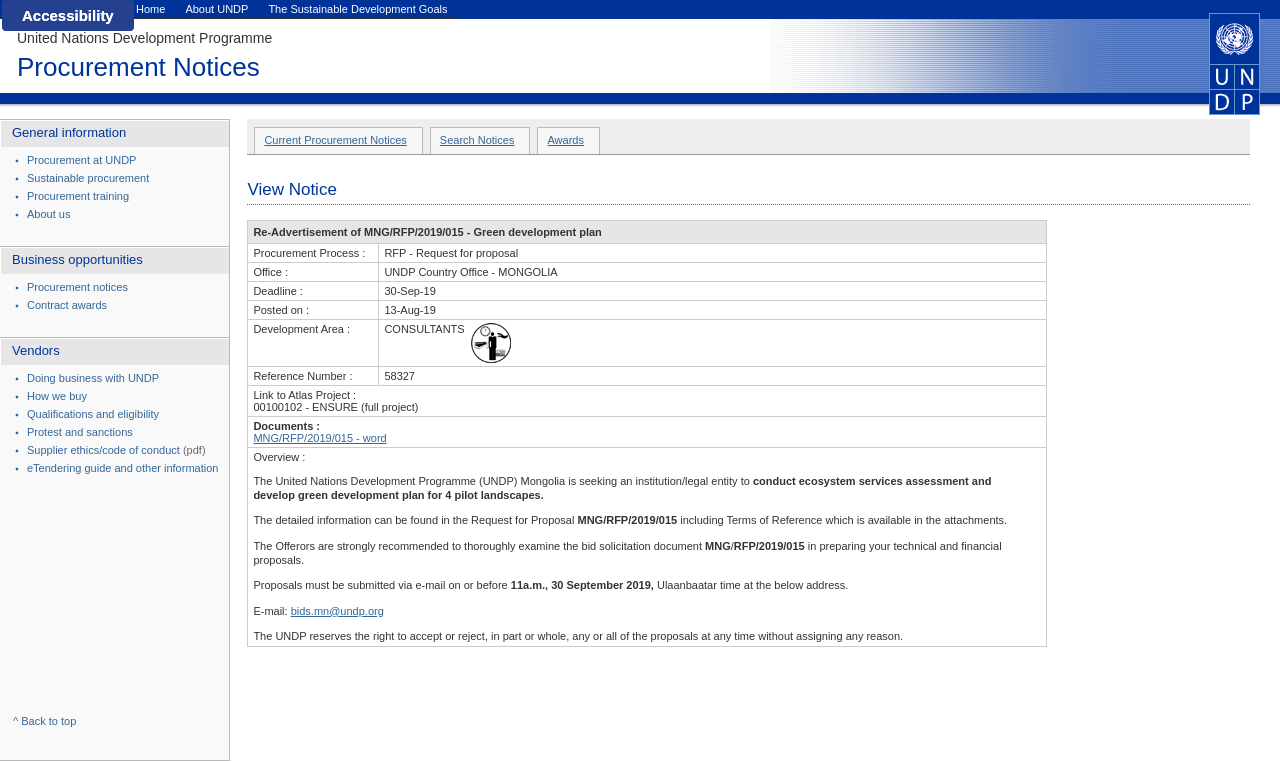Determine the bounding box coordinates of the section I need to click to execute the following instruction: "click the accessibility button". Provide the coordinates as four float numbers between 0 and 1, i.e., [left, top, right, bottom].

[0.002, 0.0, 0.104, 0.041]